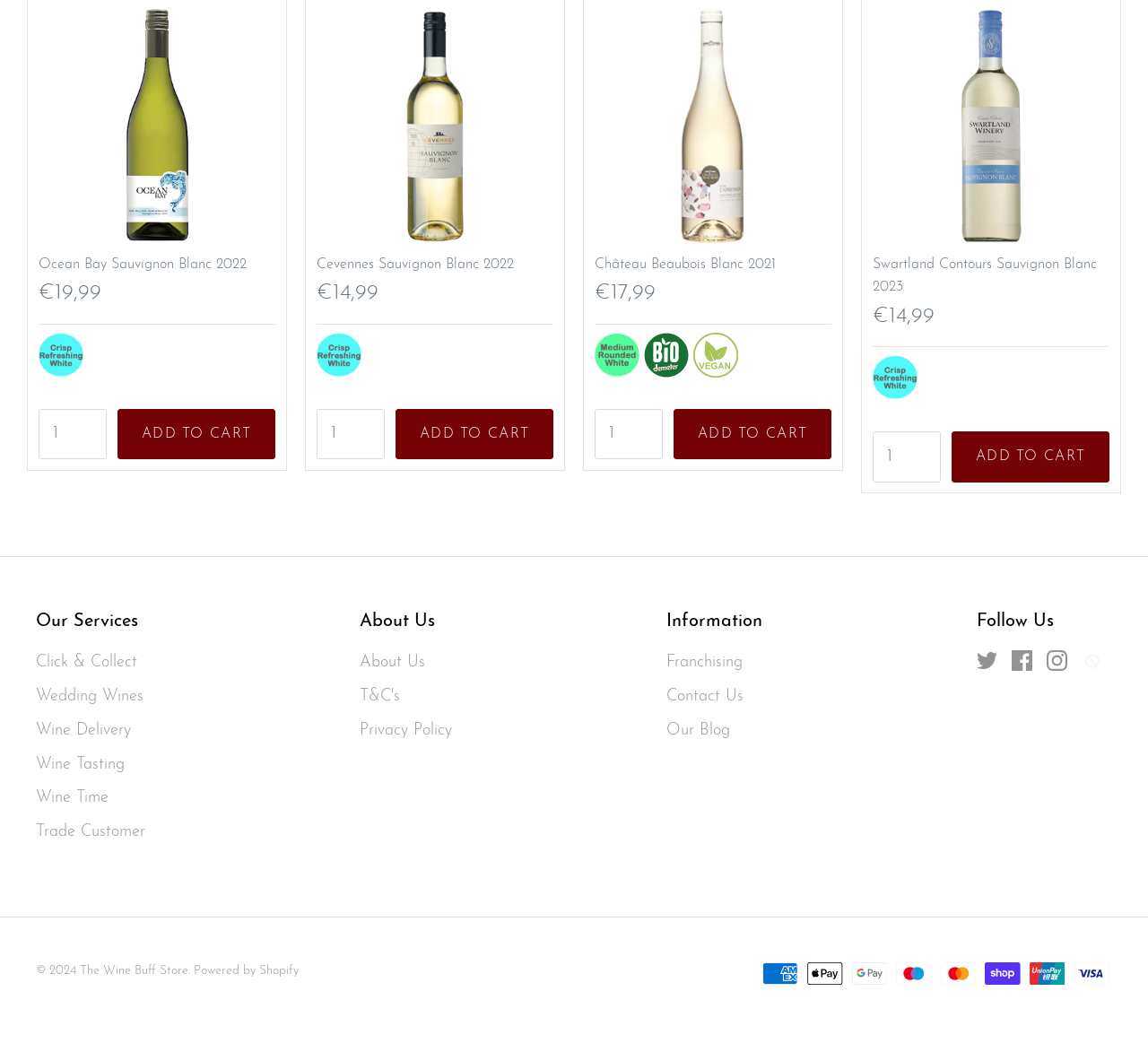Identify the bounding box coordinates of the element that should be clicked to fulfill this task: "Share the article on Twitter". The coordinates should be provided as four float numbers between 0 and 1, i.e., [left, top, right, bottom].

None